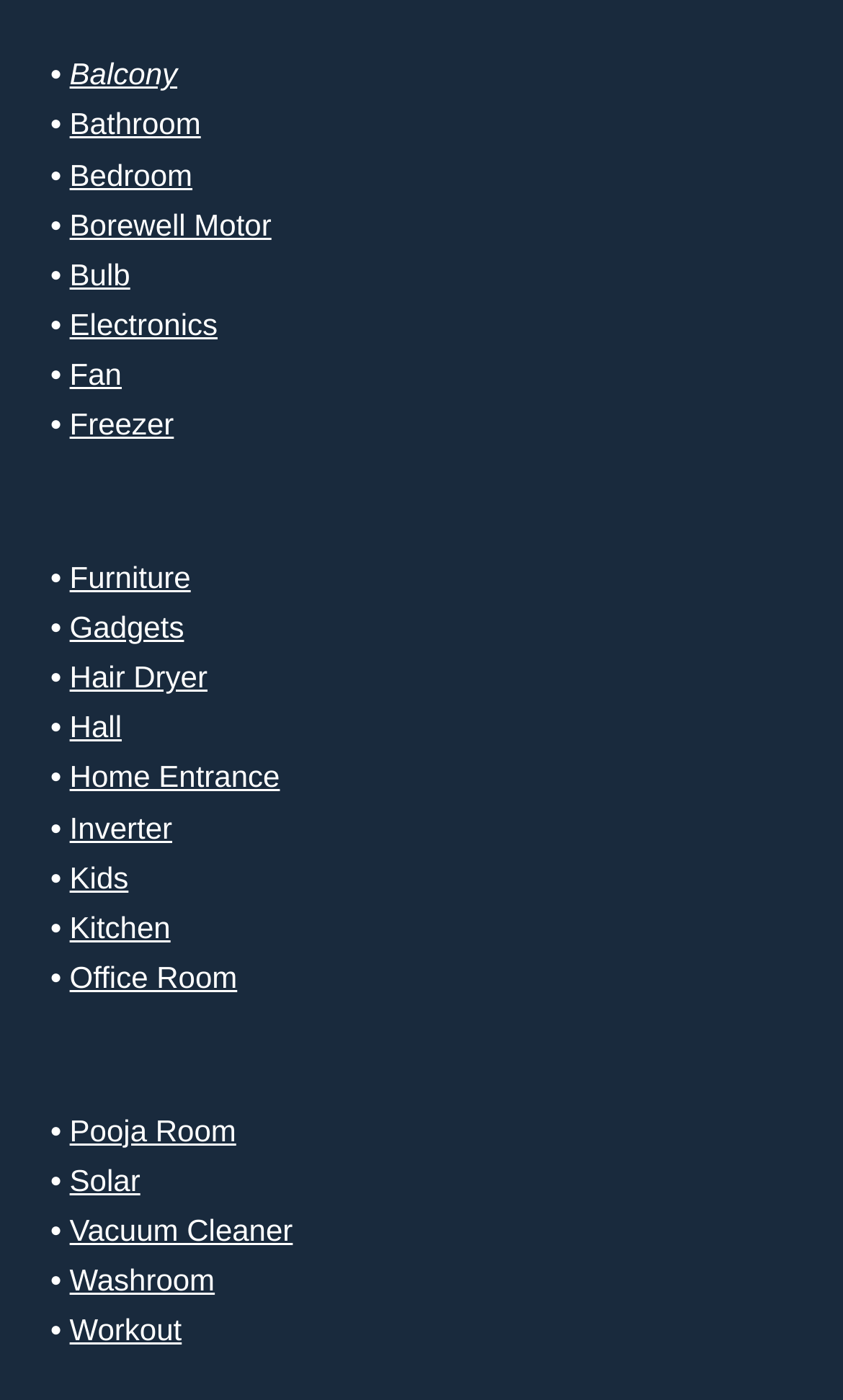Give the bounding box coordinates for this UI element: "Vacuum Cleaner". The coordinates should be four float numbers between 0 and 1, arranged as [left, top, right, bottom].

[0.083, 0.886, 0.347, 0.911]